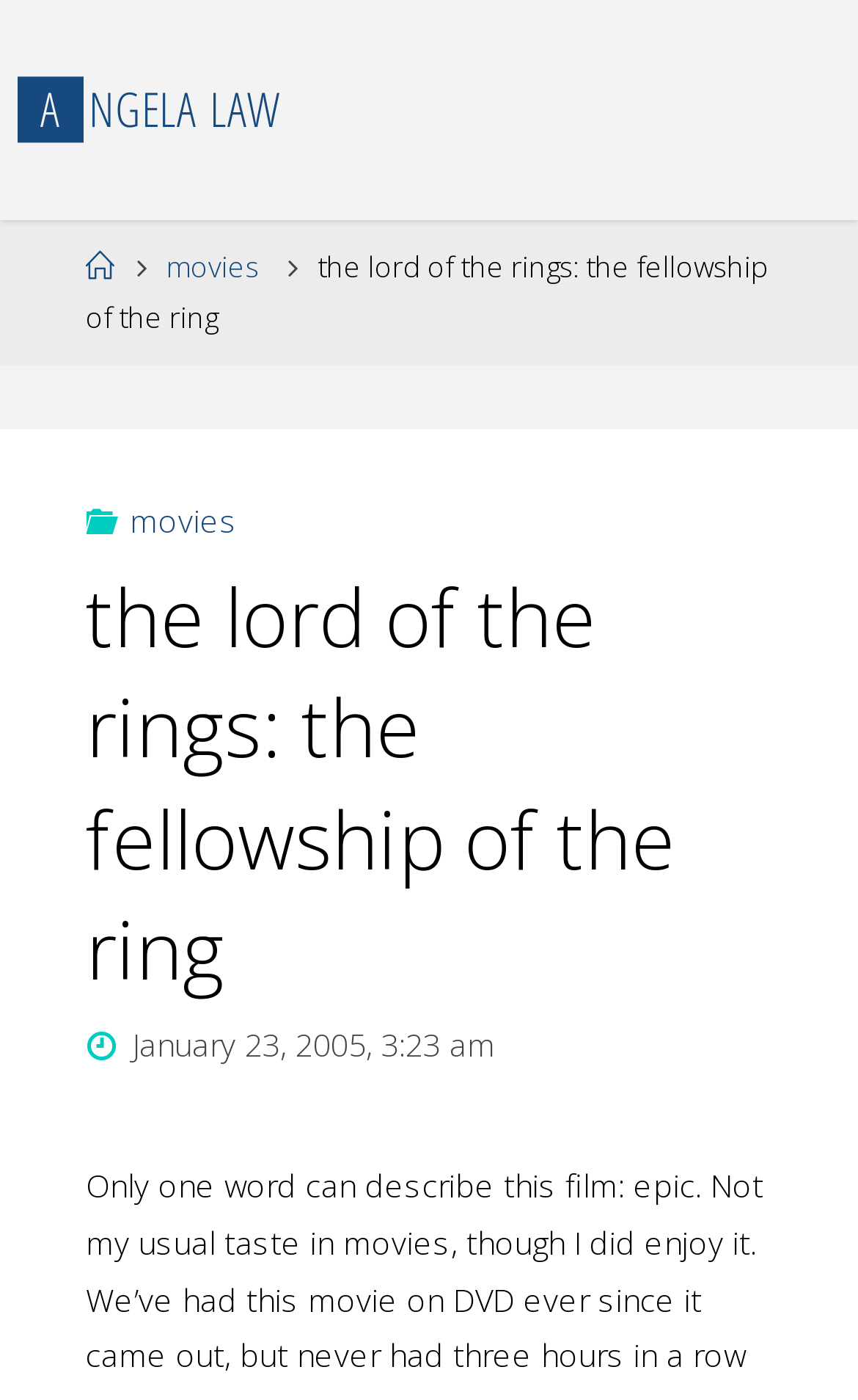Using the given element description, provide the bounding box coordinates (top-left x, top-left y, bottom-right x, bottom-right y) for the corresponding UI element in the screenshot: Angela Law

[0.02, 0.053, 0.326, 0.104]